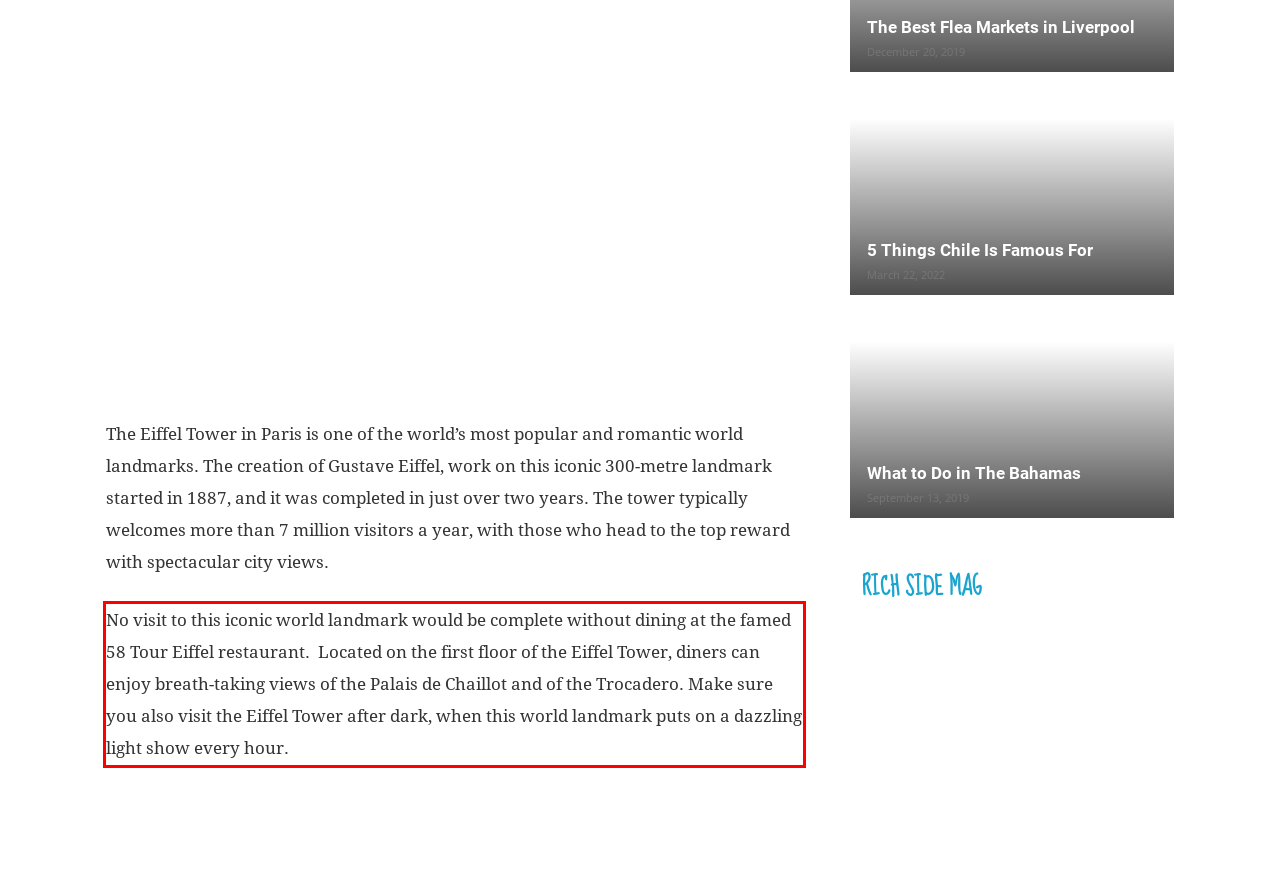You have a screenshot of a webpage with a UI element highlighted by a red bounding box. Use OCR to obtain the text within this highlighted area.

No visit to this iconic world landmark would be complete without dining at the famed 58 Tour Eiffel restaurant. Located on the first floor of the Eiffel Tower, diners can enjoy breath-taking views of the Palais de Chaillot and of the Trocadero. Make sure you also visit the Eiffel Tower after dark, when this world landmark puts on a dazzling light show every hour.